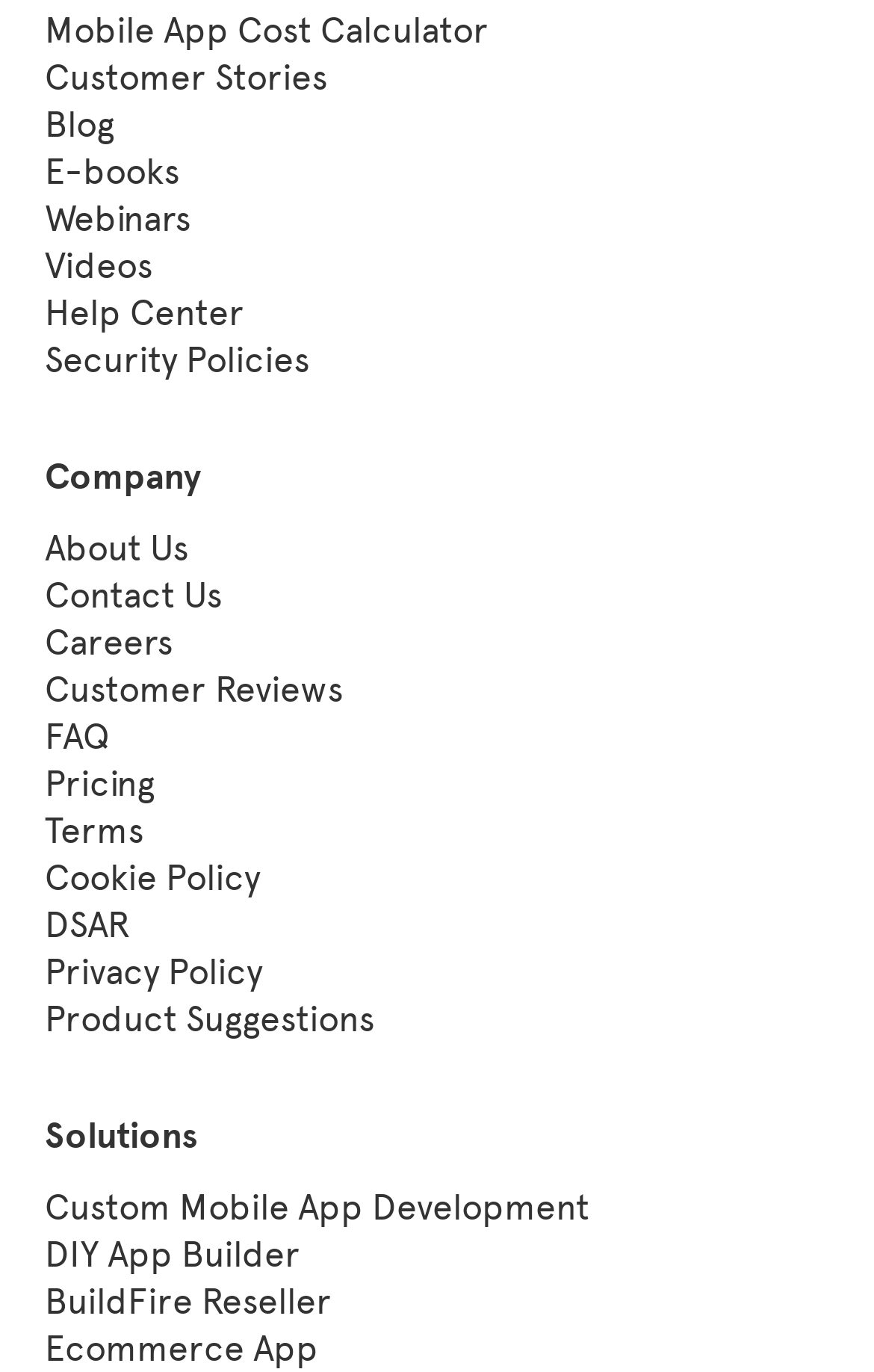Answer the question in one word or a short phrase:
What is the category of the link 'Custom Mobile App Development'?

Solutions